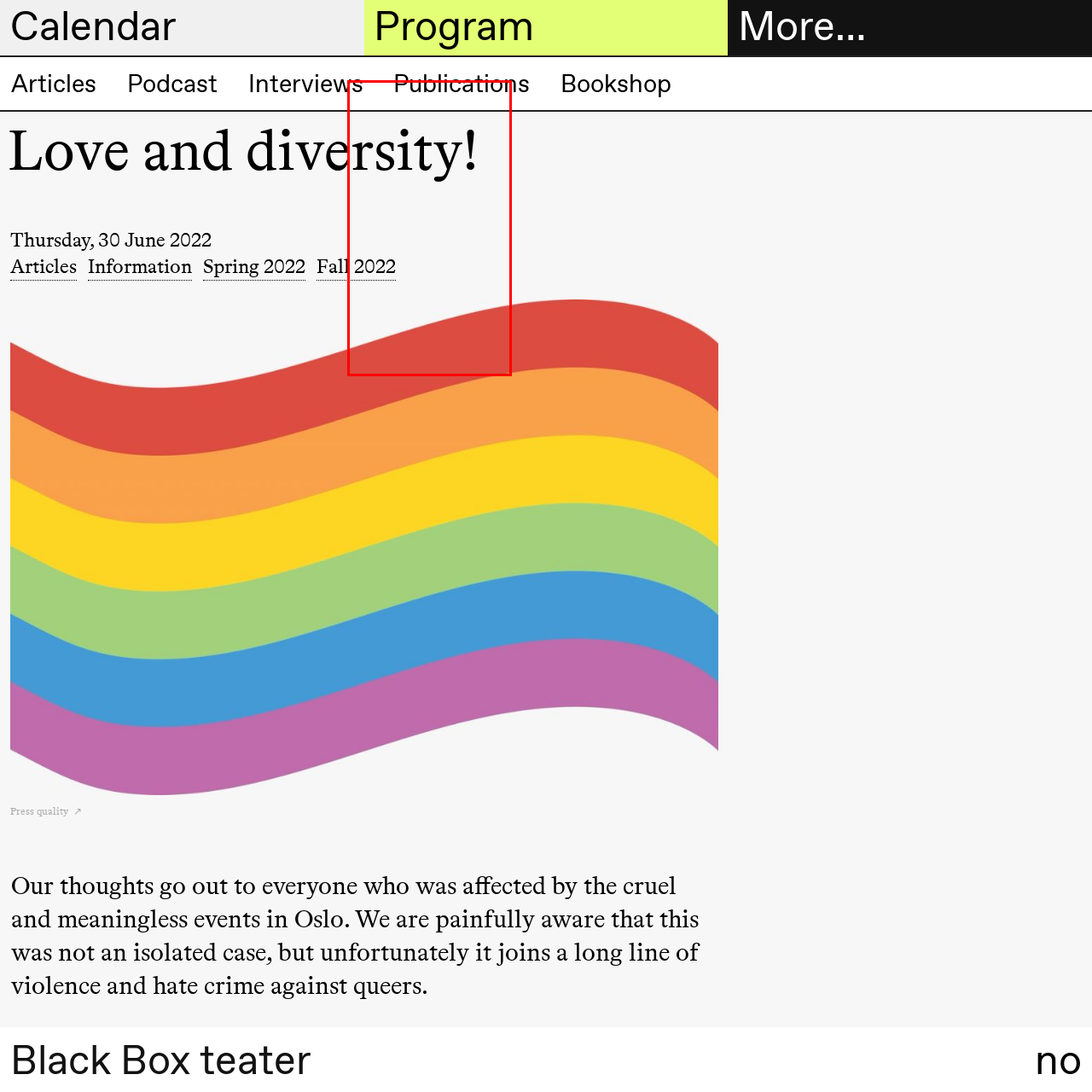What colors are used in the design?
Check the image encapsulated by the red bounding box and answer the question comprehensively.

The design includes vibrant colors, with a red and yellow gradient at the bottom, suggesting warmth and positivity, enhancing the overall uplifting tone of the content.